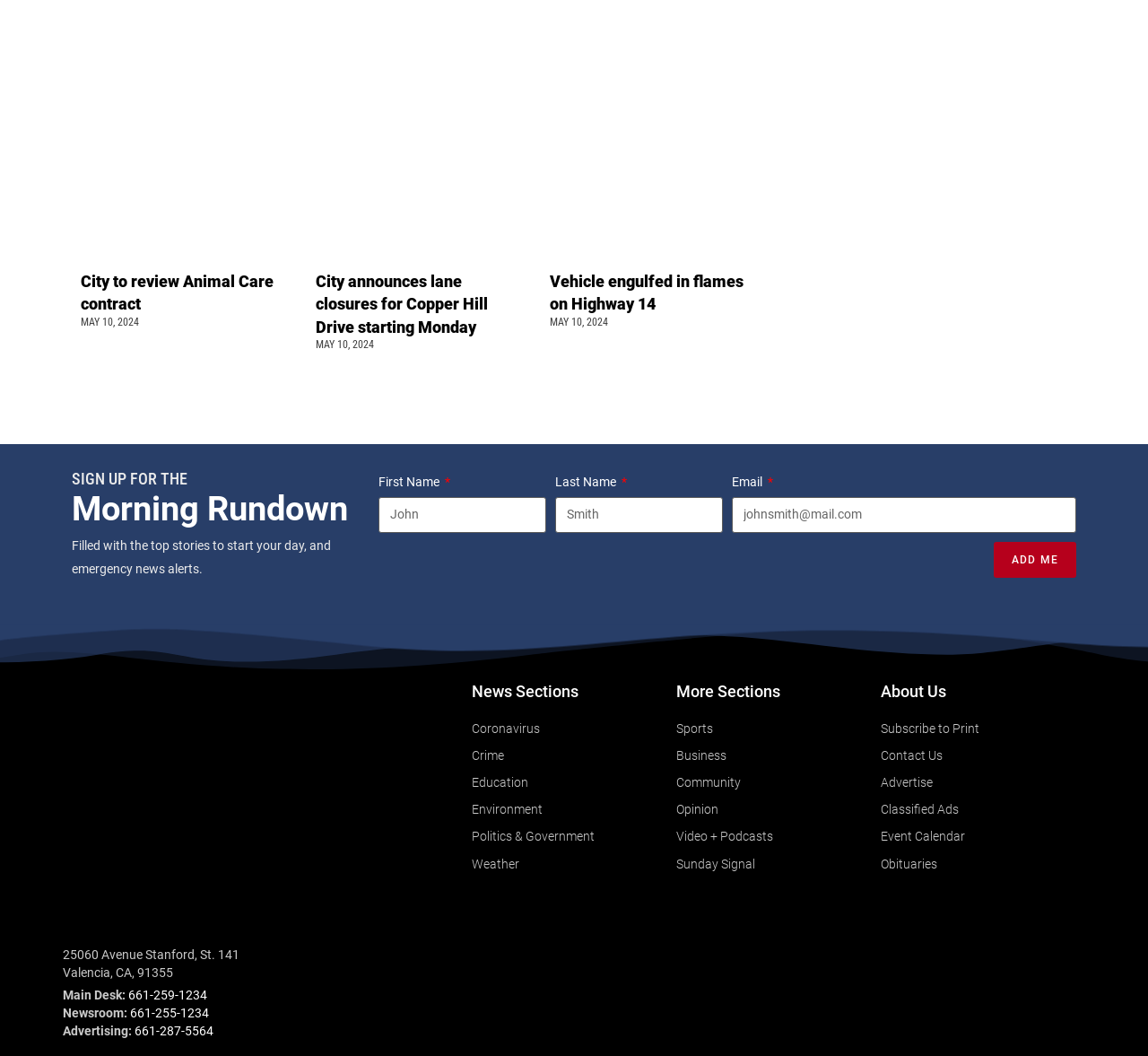Please indicate the bounding box coordinates for the clickable area to complete the following task: "Click ADD ME". The coordinates should be specified as four float numbers between 0 and 1, i.e., [left, top, right, bottom].

[0.865, 0.513, 0.938, 0.547]